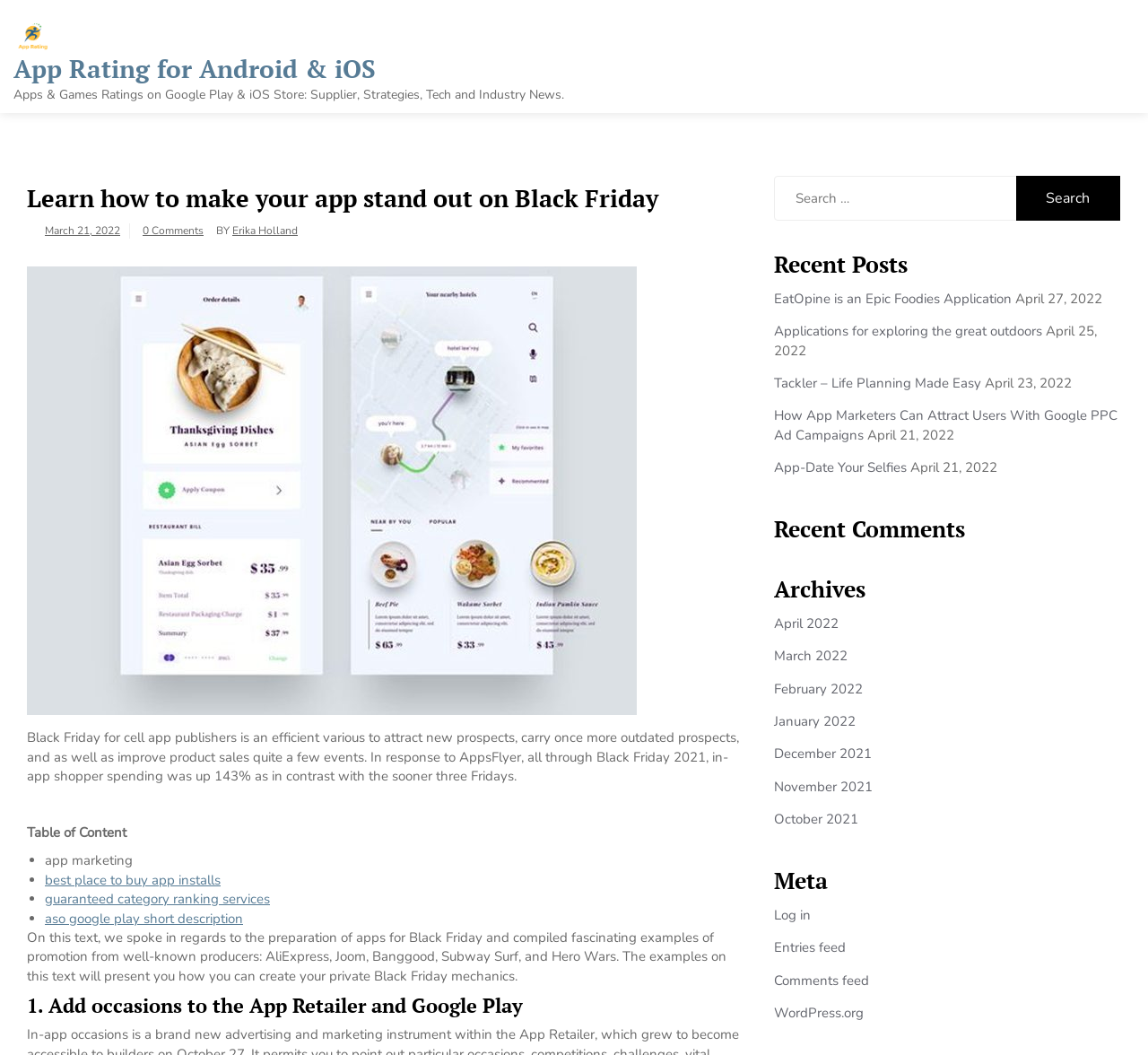Provide the bounding box coordinates for the UI element described in this sentence: "Erika Holland". The coordinates should be four float values between 0 and 1, i.e., [left, top, right, bottom].

[0.202, 0.212, 0.259, 0.225]